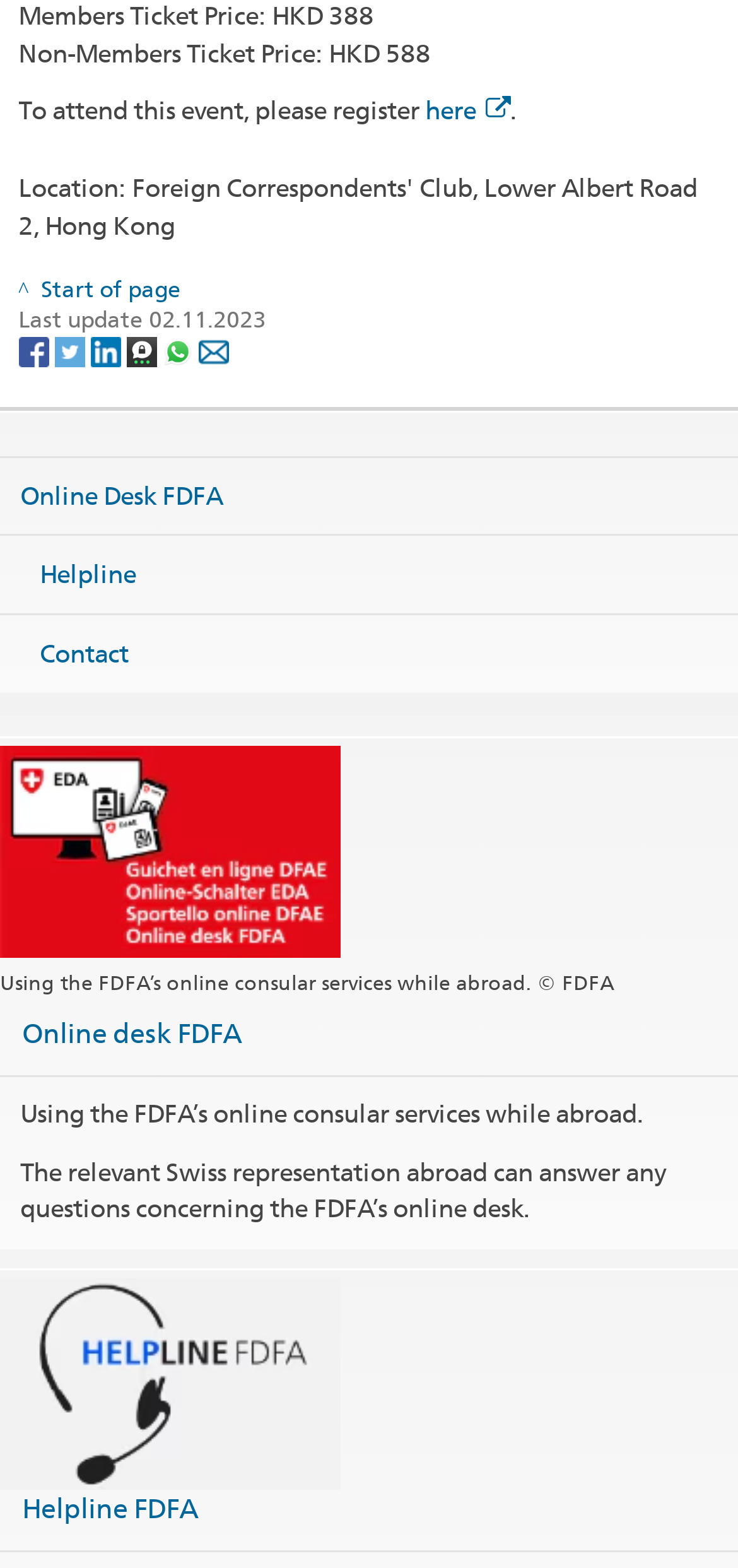Answer succinctly with a single word or phrase:
How many social media links are available?

5